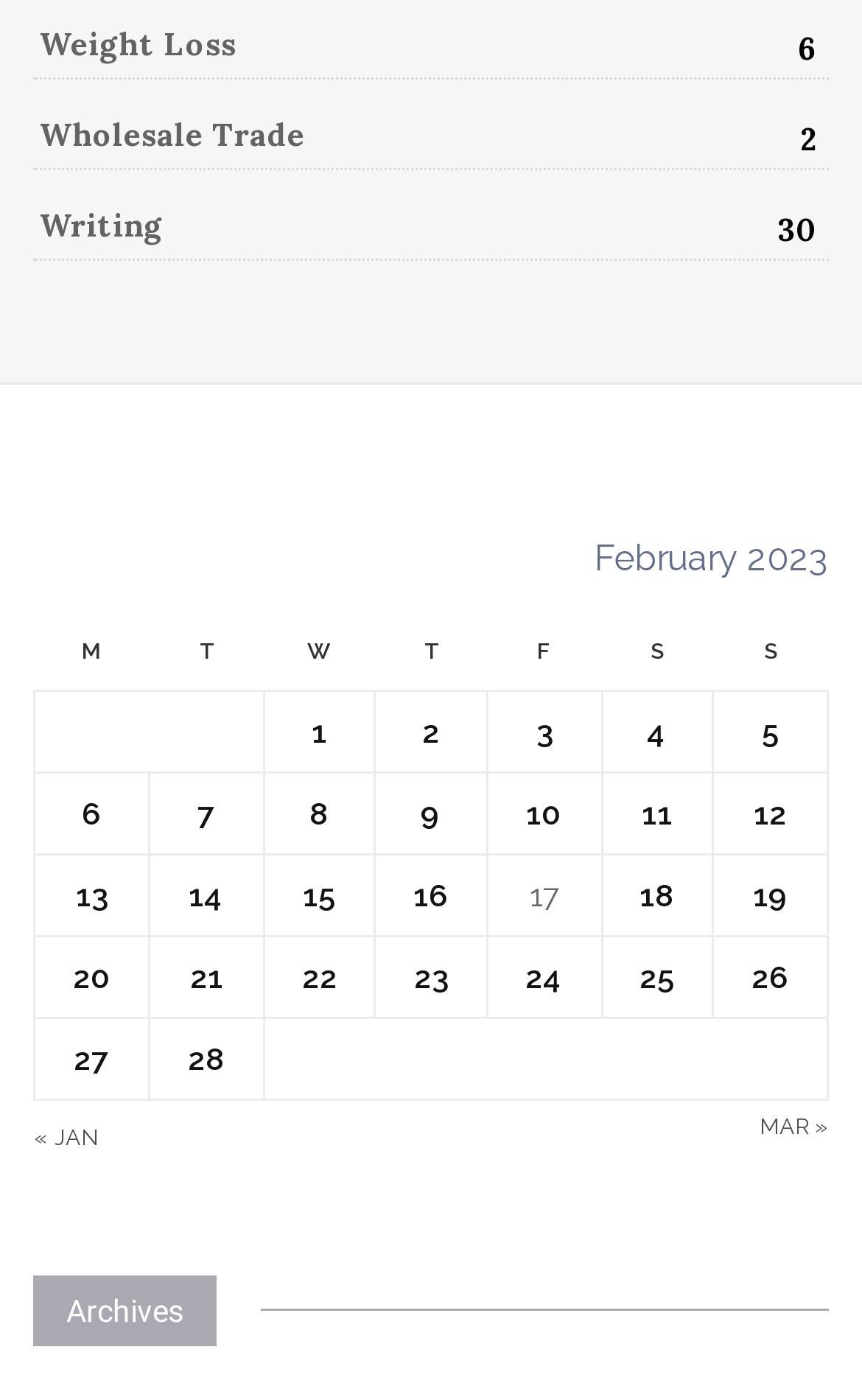Provide a brief response to the question using a single word or phrase: 
How many columns are in the table?

7